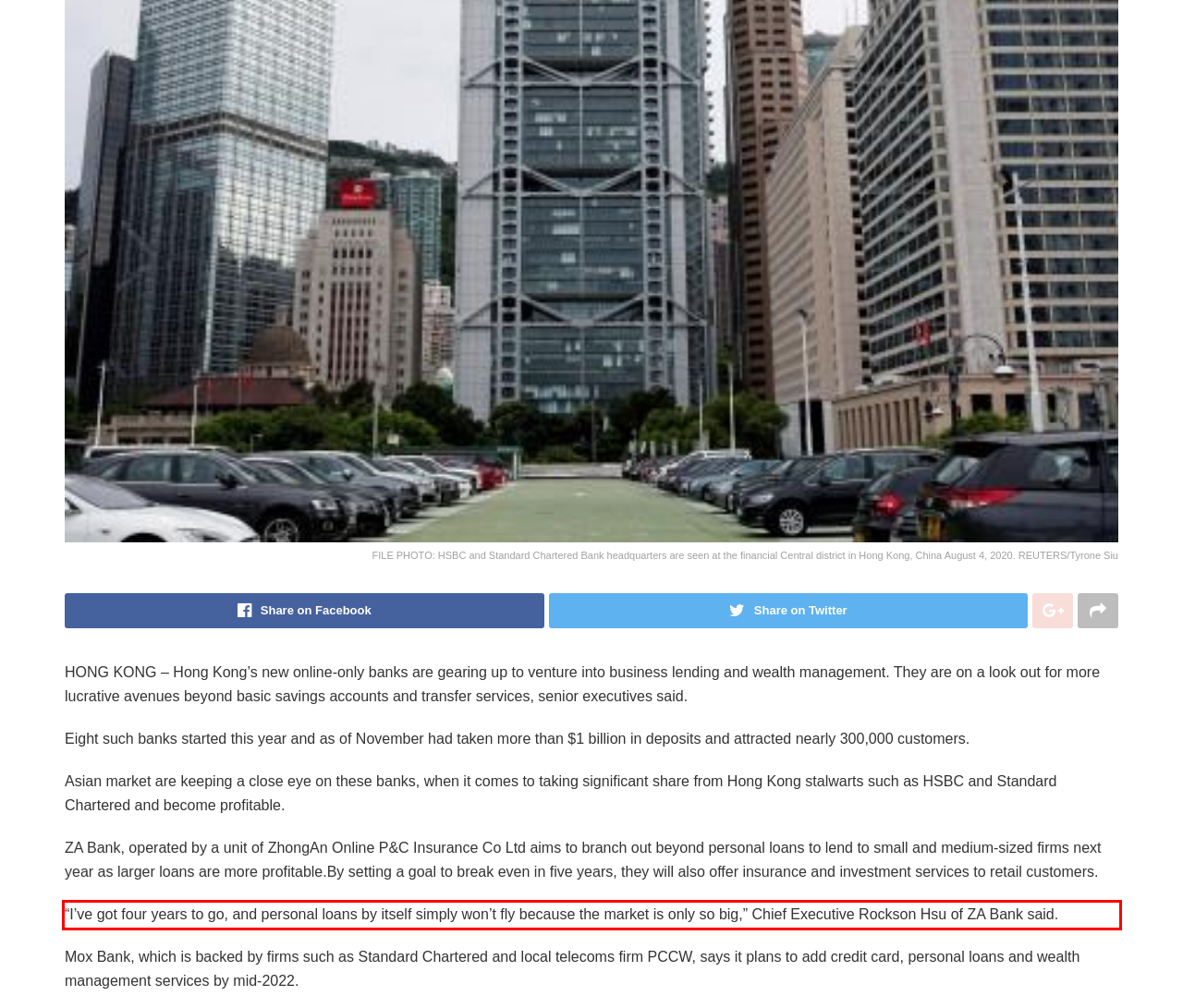You have a screenshot of a webpage where a UI element is enclosed in a red rectangle. Perform OCR to capture the text inside this red rectangle.

“I’ve got four years to go, and personal loans by itself simply won’t fly because the market is only so big,” Chief Executive Rockson Hsu of ZA Bank said.